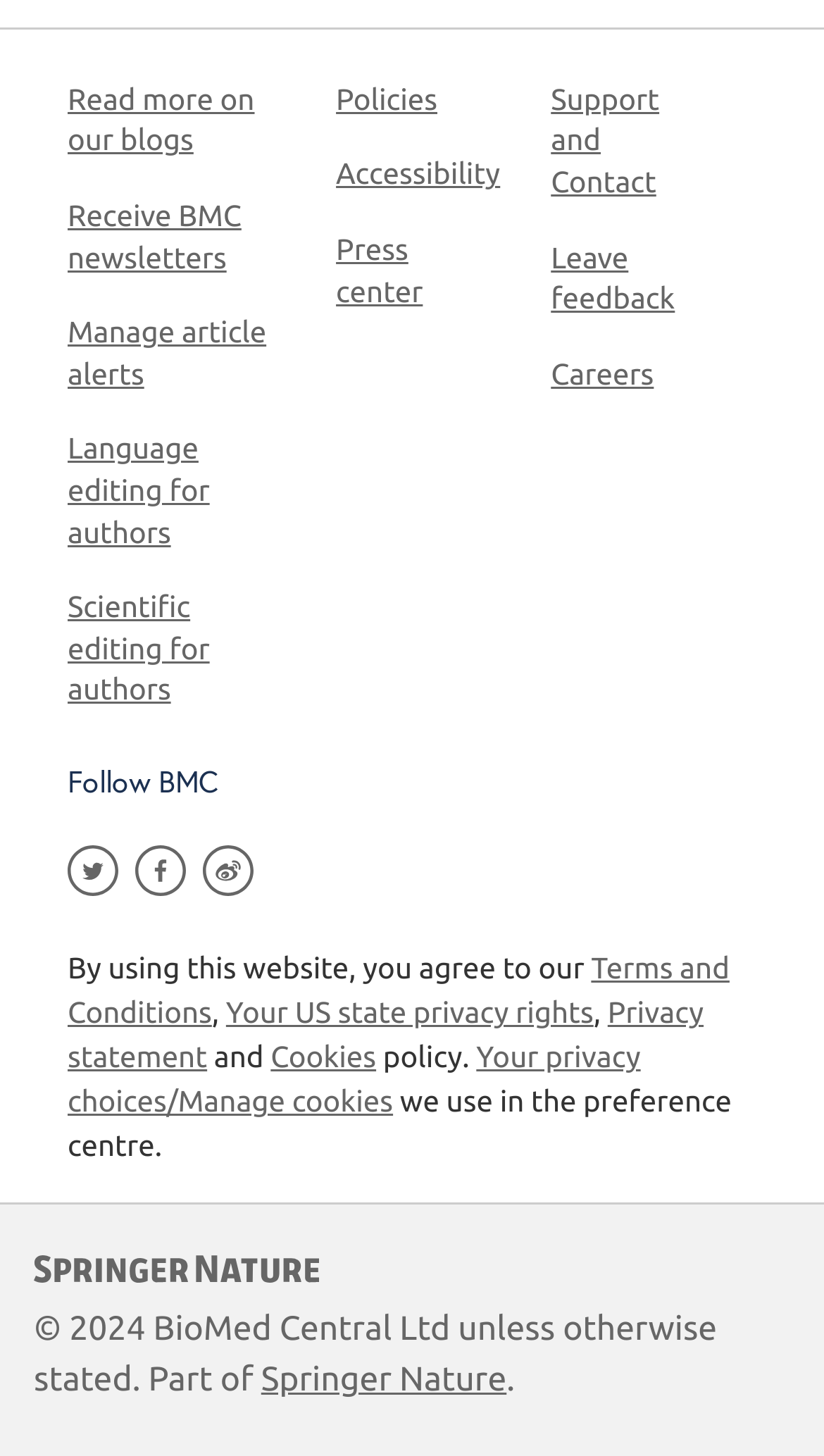Find the bounding box coordinates for the UI element whose description is: "Support and Contact". The coordinates should be four float numbers between 0 and 1, in the format [left, top, right, bottom].

[0.669, 0.056, 0.8, 0.136]